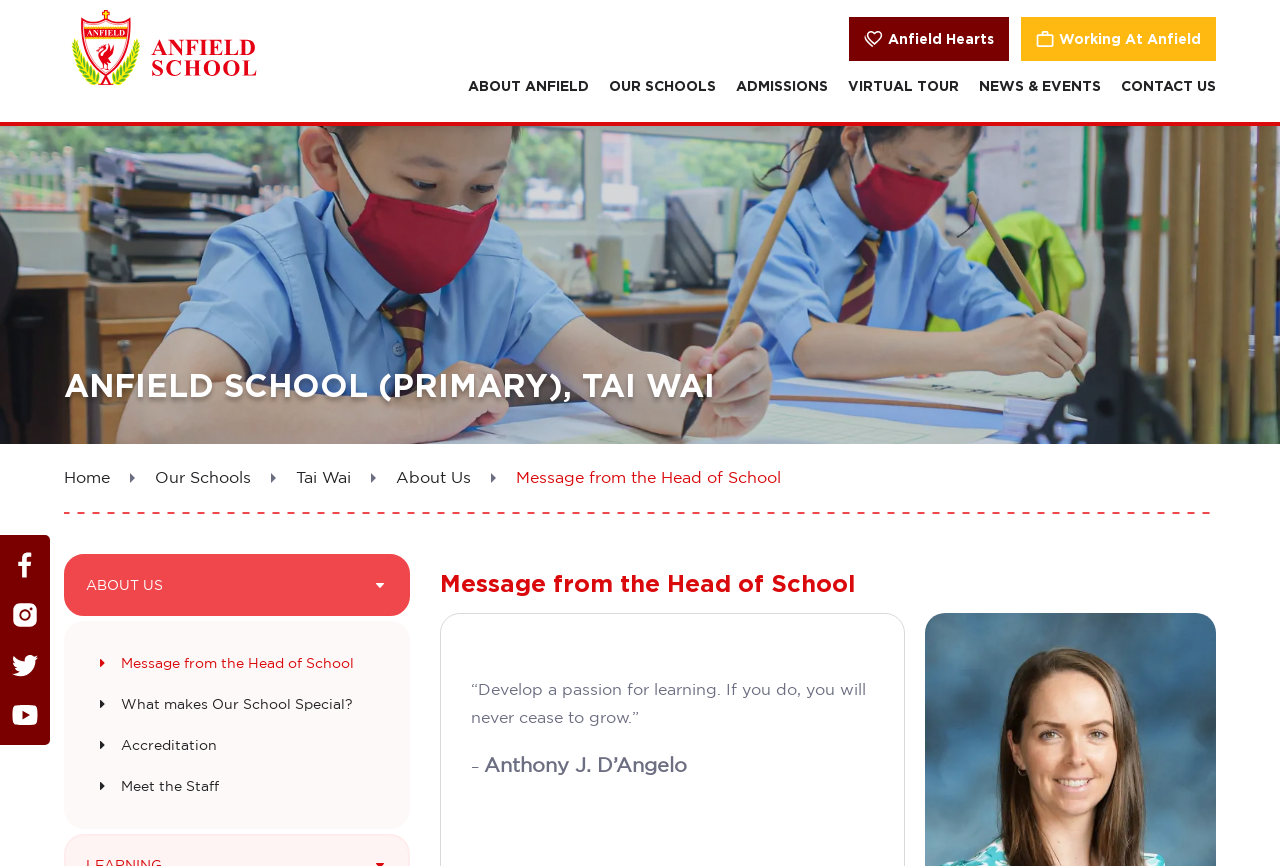Please use the details from the image to answer the following question comprehensively:
What is the age range of students?

The age range of students can be inferred from the meta description, which states that the school offers inspiring education programs for students aged 5 to 11 years.